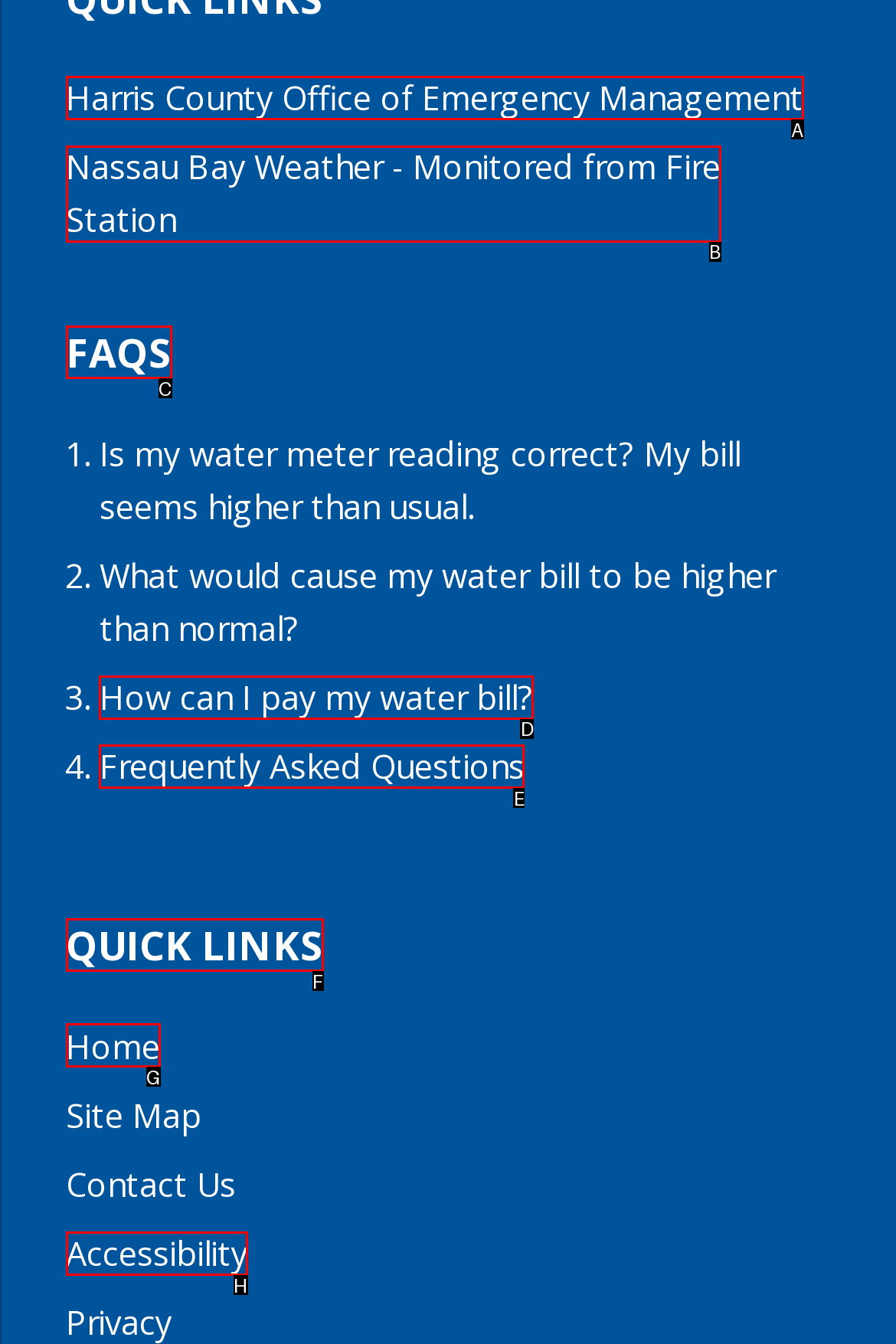Tell me which one HTML element best matches the description: Frequently Asked Questions
Answer with the option's letter from the given choices directly.

E